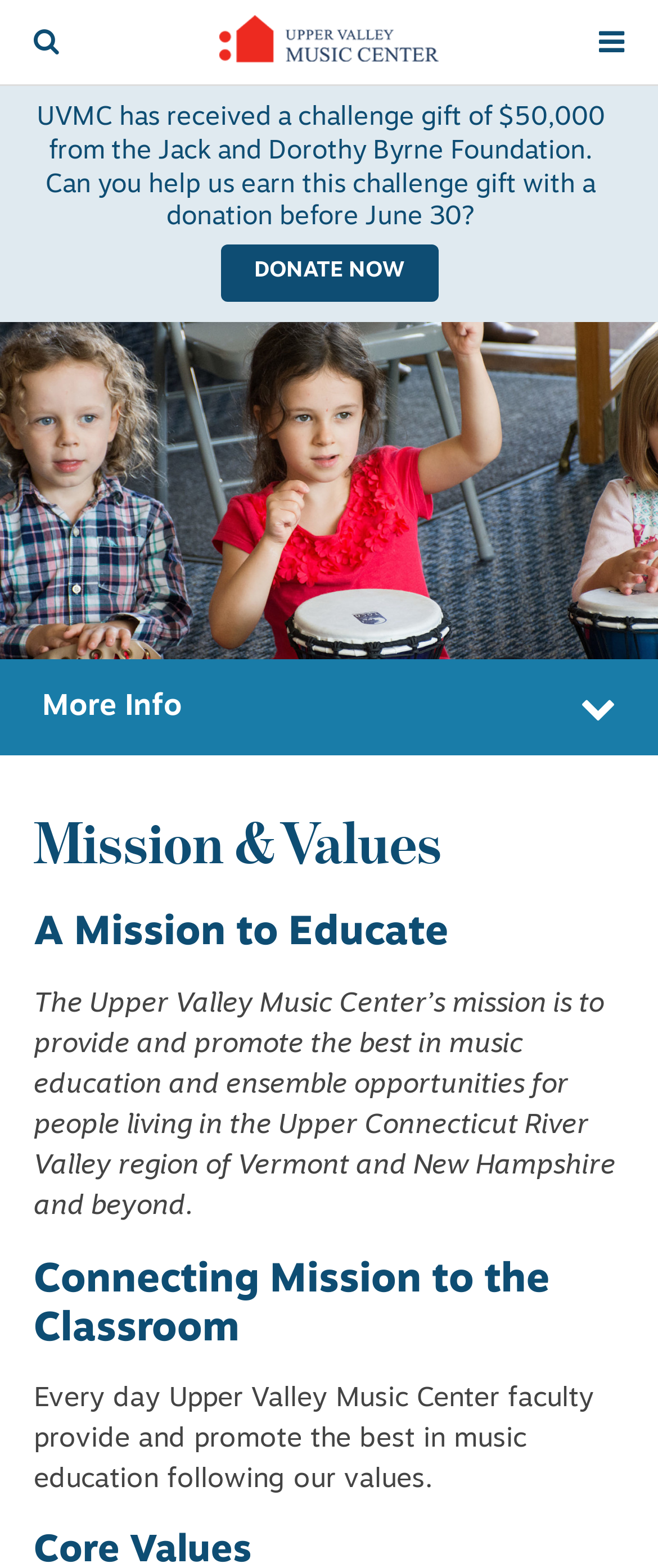Use a single word or phrase to answer the following:
What is the mission of Upper Valley Music Center?

Provide and promote the best in music education